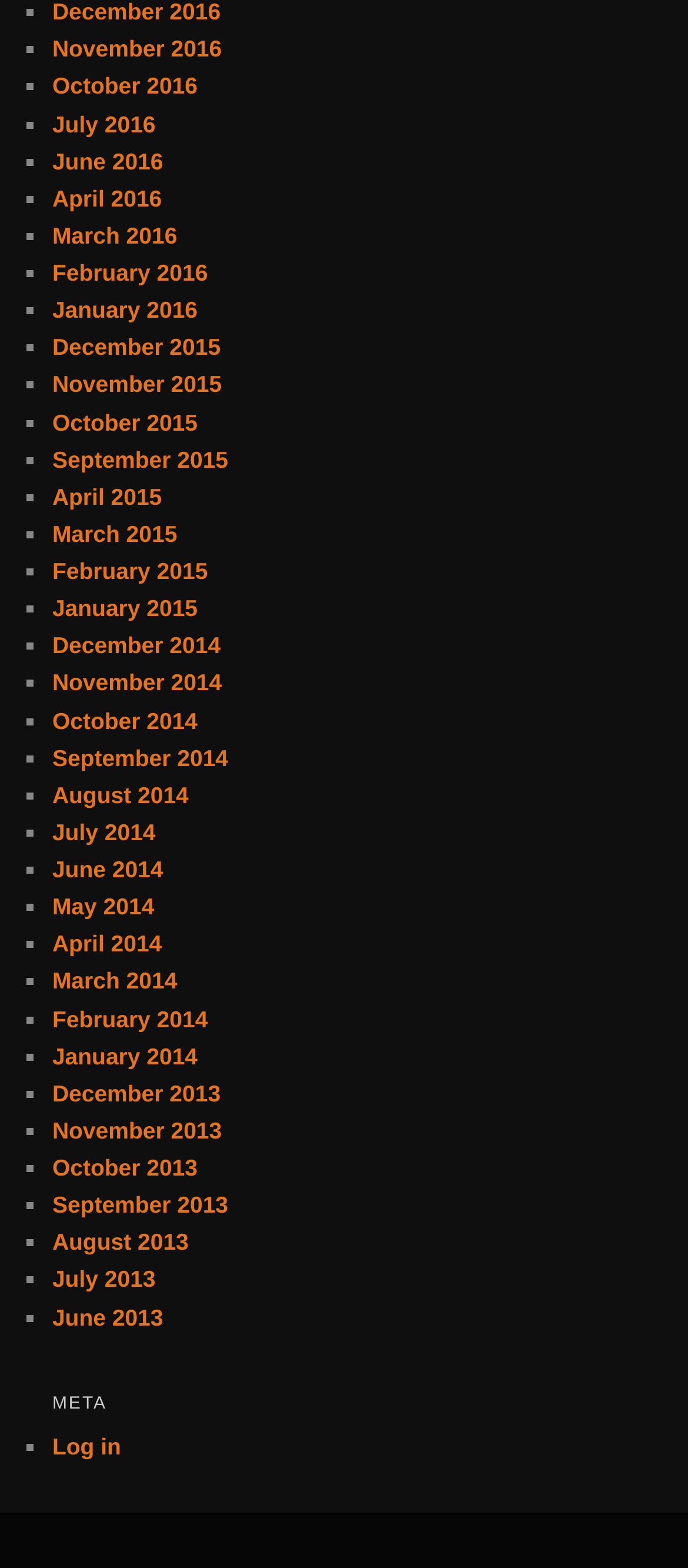Specify the bounding box coordinates for the region that must be clicked to perform the given instruction: "Log in".

[0.076, 0.914, 0.176, 0.931]